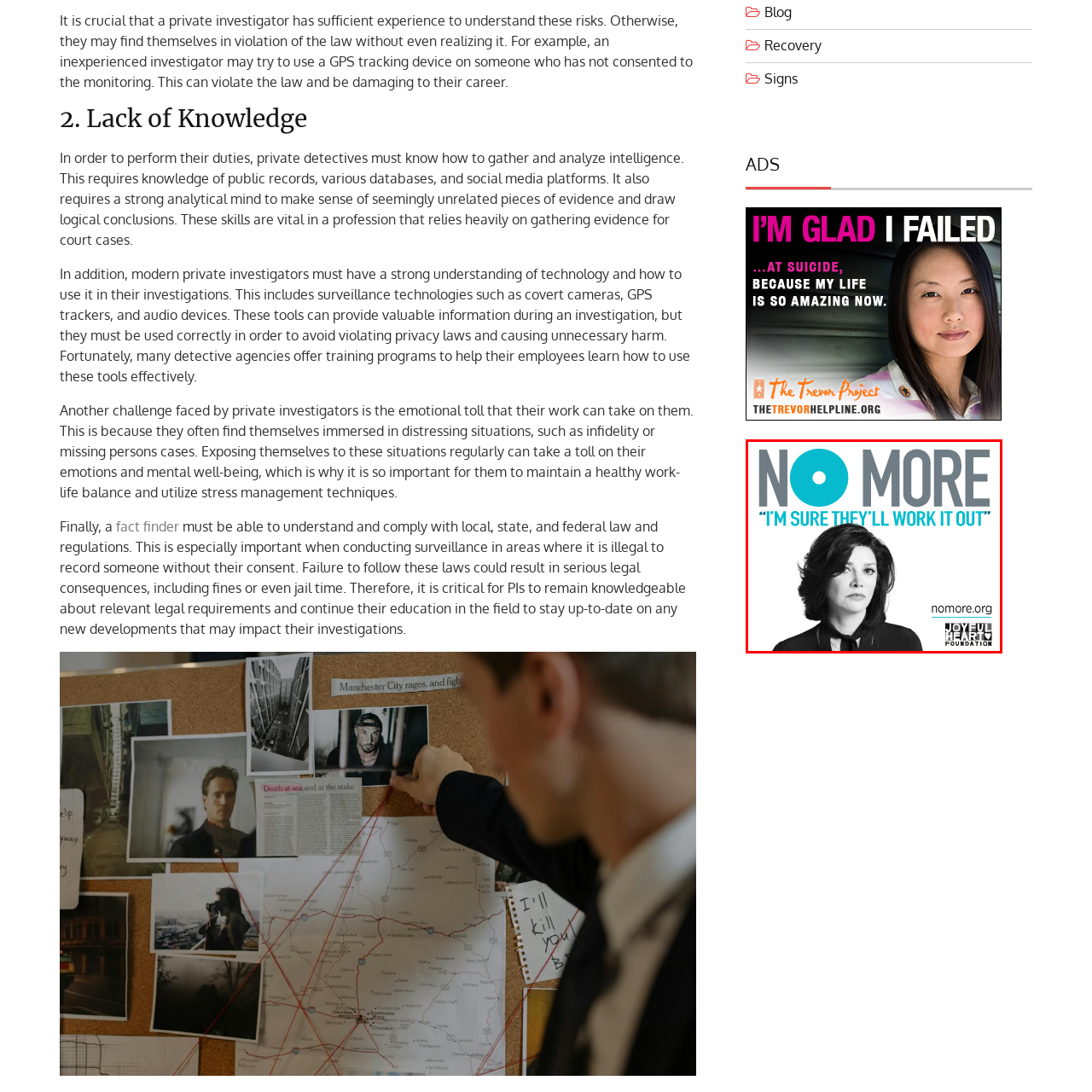What is the URL provided in the image?
Examine the content inside the red bounding box in the image and provide a thorough answer to the question based on that visual information.

The URL 'nomore.org' is provided at the bottom of the image, which is likely the website for the 'NO MORE' campaign.